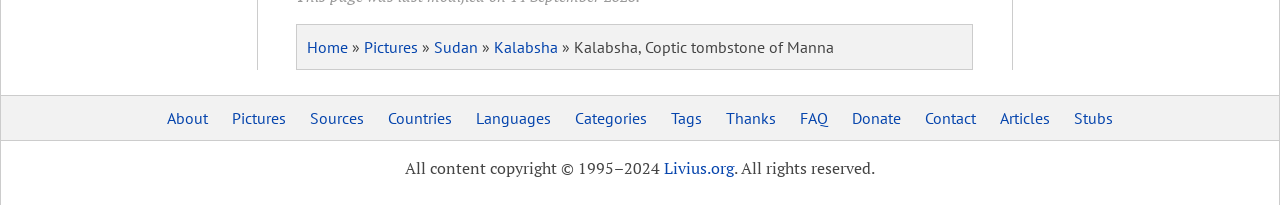From the image, can you give a detailed response to the question below:
What is the copyright year range mentioned on the webpage?

I found a StaticText element with the text 'All content copyright © 1995–2024' at coordinates [0.316, 0.766, 0.519, 0.873]. From this, I inferred that the copyright year range mentioned is 1995-2024.